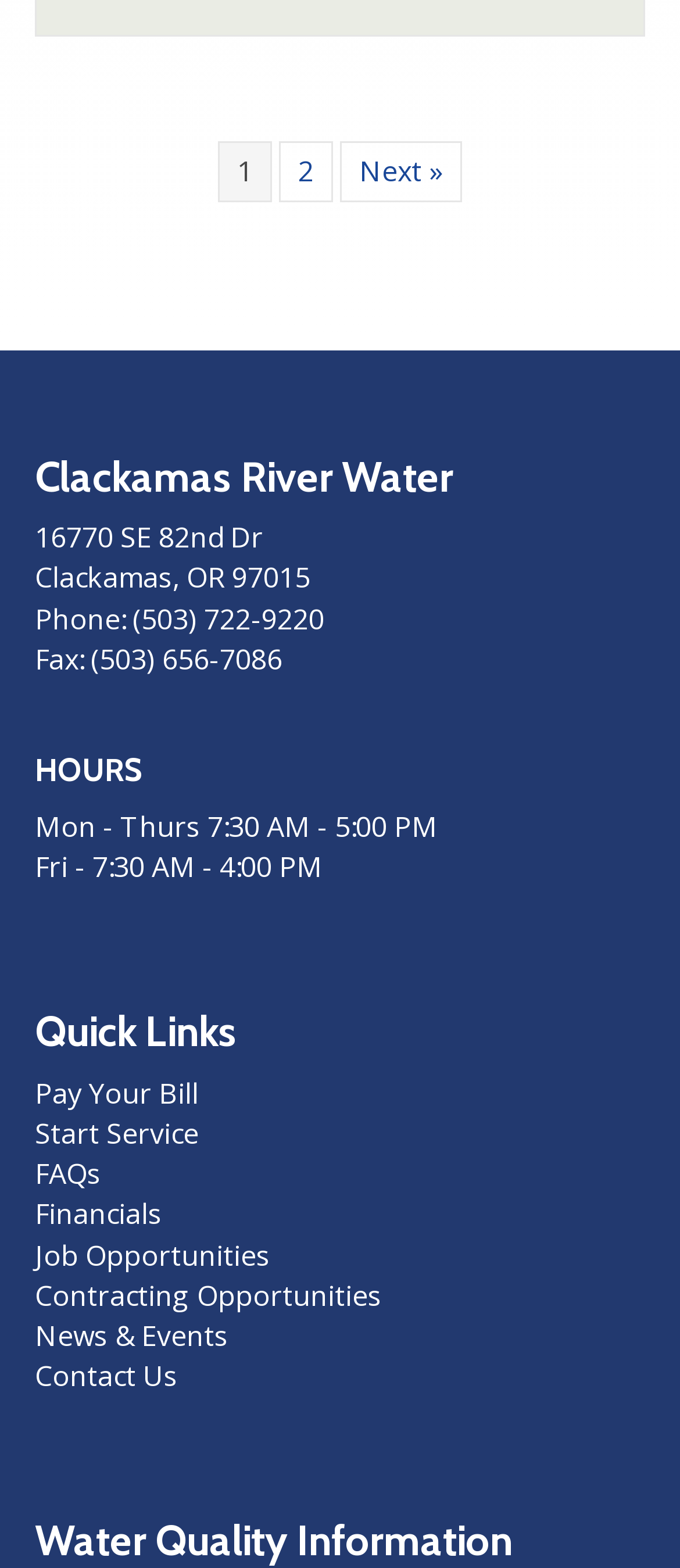Please specify the coordinates of the bounding box for the element that should be clicked to carry out this instruction: "Click on 'Next »'". The coordinates must be four float numbers between 0 and 1, formatted as [left, top, right, bottom].

[0.5, 0.09, 0.679, 0.129]